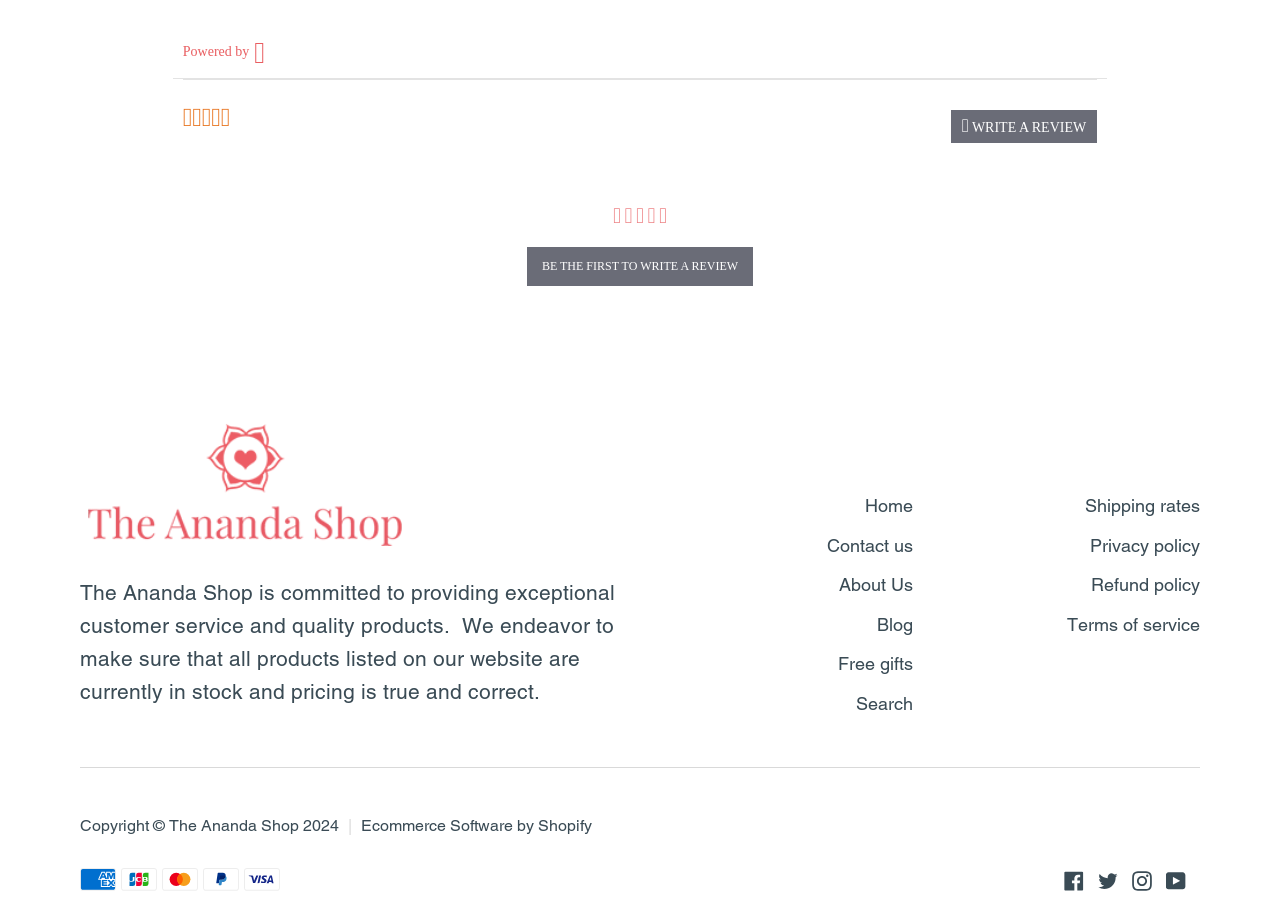Using details from the image, please answer the following question comprehensively:
What is the regular price of the product?

The regular price of the product can be found by looking at the StaticText element with the text '$19.99' which is a child of the deletion element with the text ''. This element is located near the StaticText element with the text 'Regular price'.